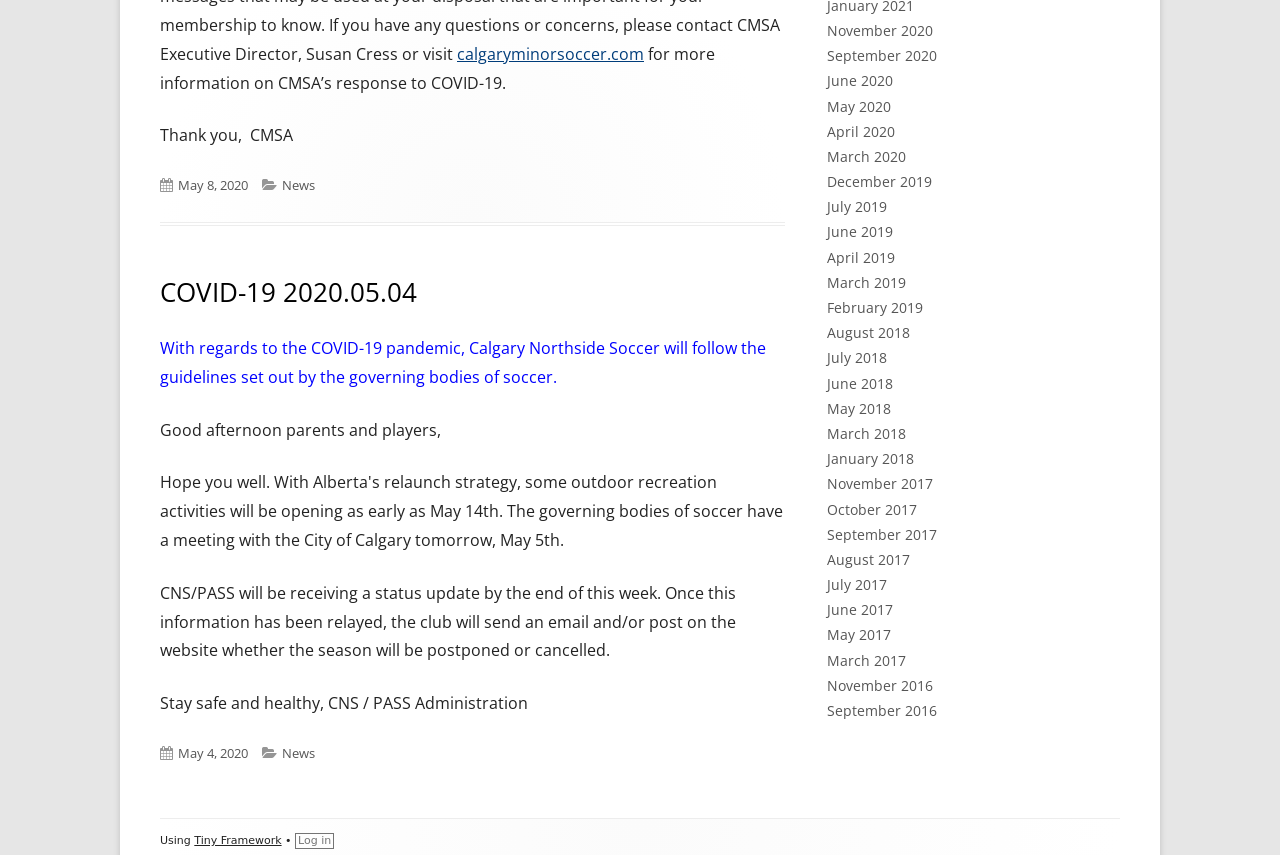Identify the bounding box coordinates for the region of the element that should be clicked to carry out the instruction: "visit calgaryminorsoccer.com". The bounding box coordinates should be four float numbers between 0 and 1, i.e., [left, top, right, bottom].

[0.357, 0.05, 0.503, 0.076]